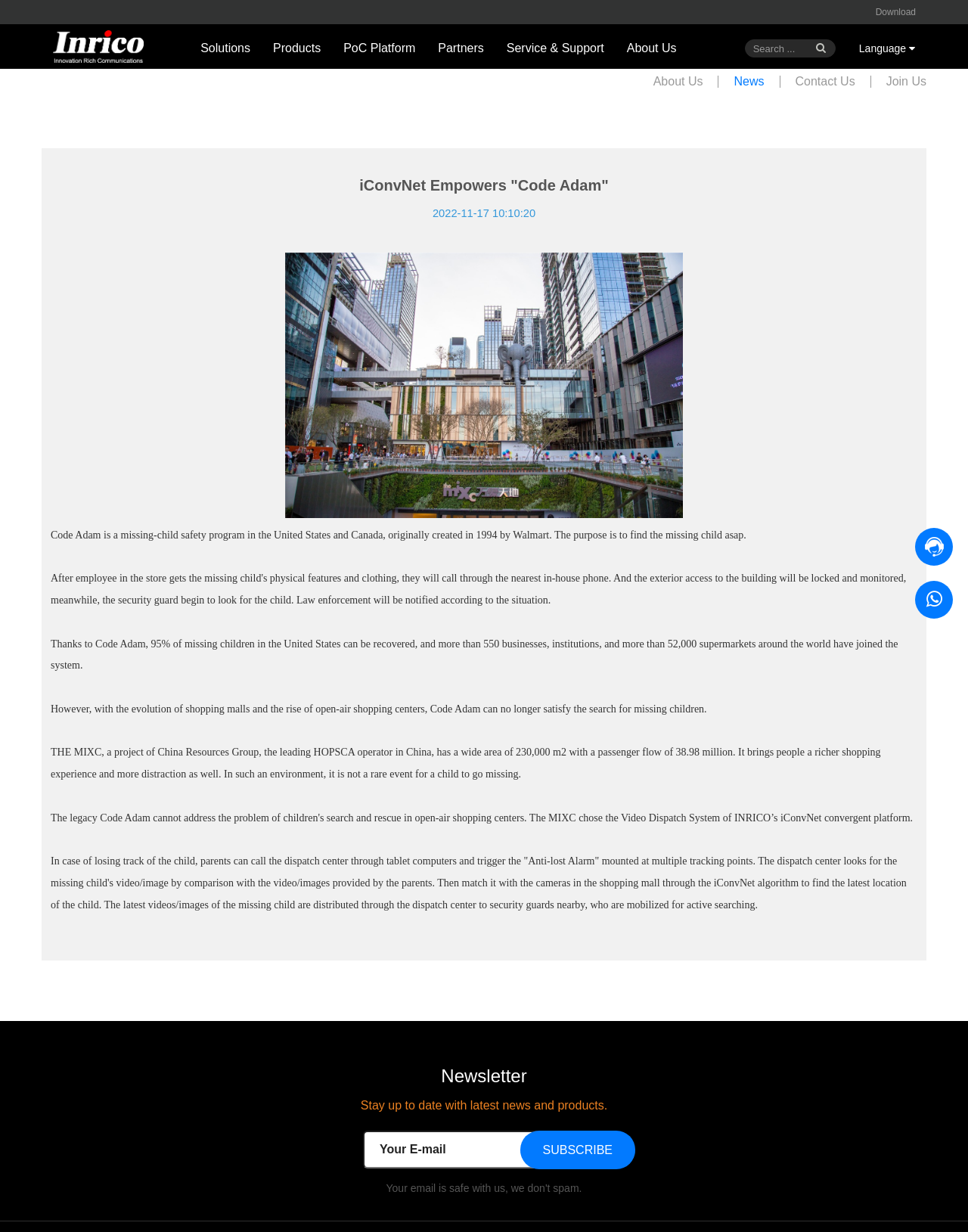From the element description: "name="keywords" placeholder="Search ..."", extract the bounding box coordinates of the UI element. The coordinates should be expressed as four float numbers between 0 and 1, in the order [left, top, right, bottom].

[0.769, 0.032, 0.863, 0.047]